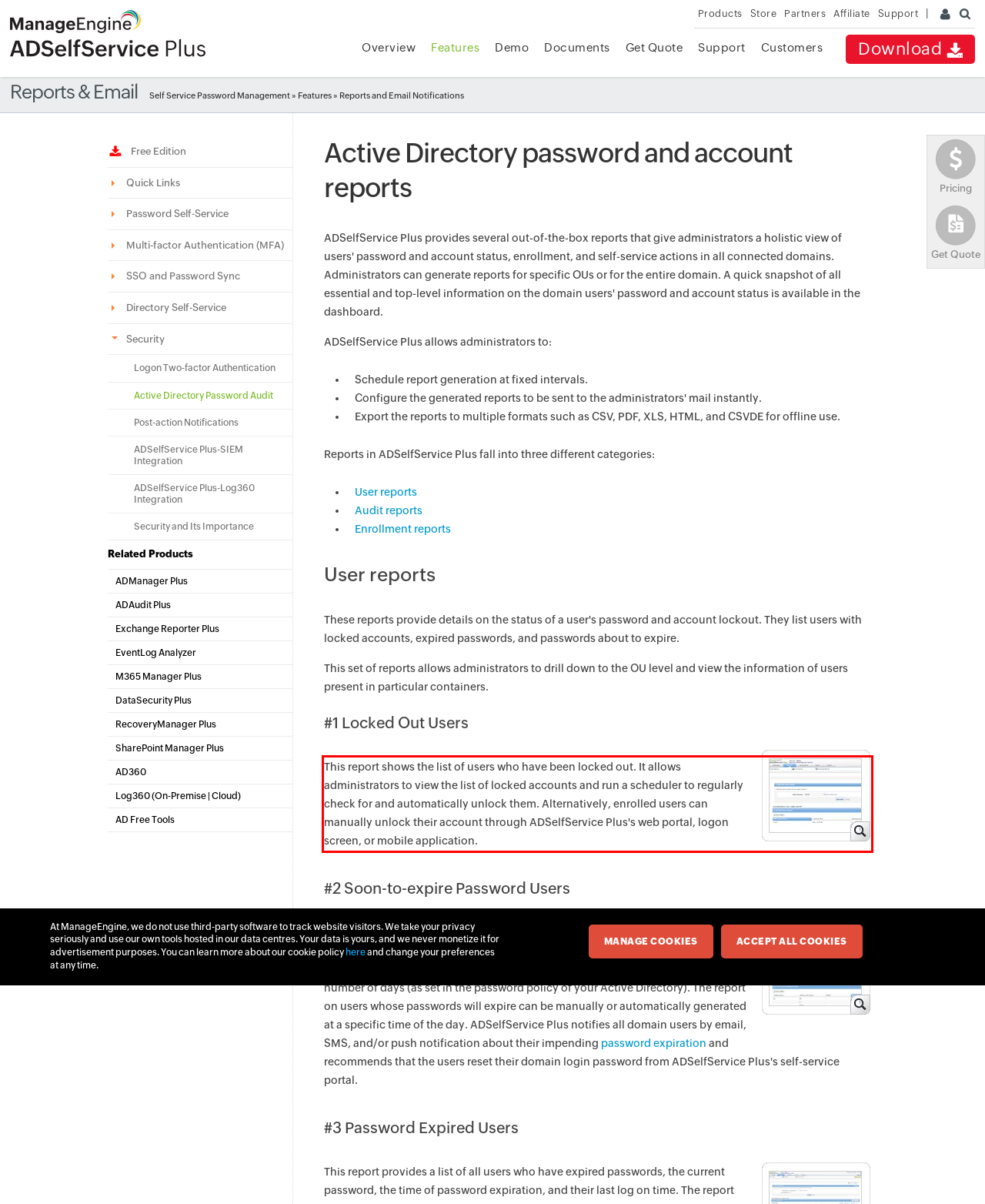You are looking at a screenshot of a webpage with a red rectangle bounding box. Use OCR to identify and extract the text content found inside this red bounding box.

This report shows the list of users who have been locked out. It allows administrators to view the list of locked accounts and run a scheduler to regularly check for and automatically unlock them. Alternatively, enrolled users can manually unlock their account through ADSelfService Plus's web portal, logon screen, or mobile application.